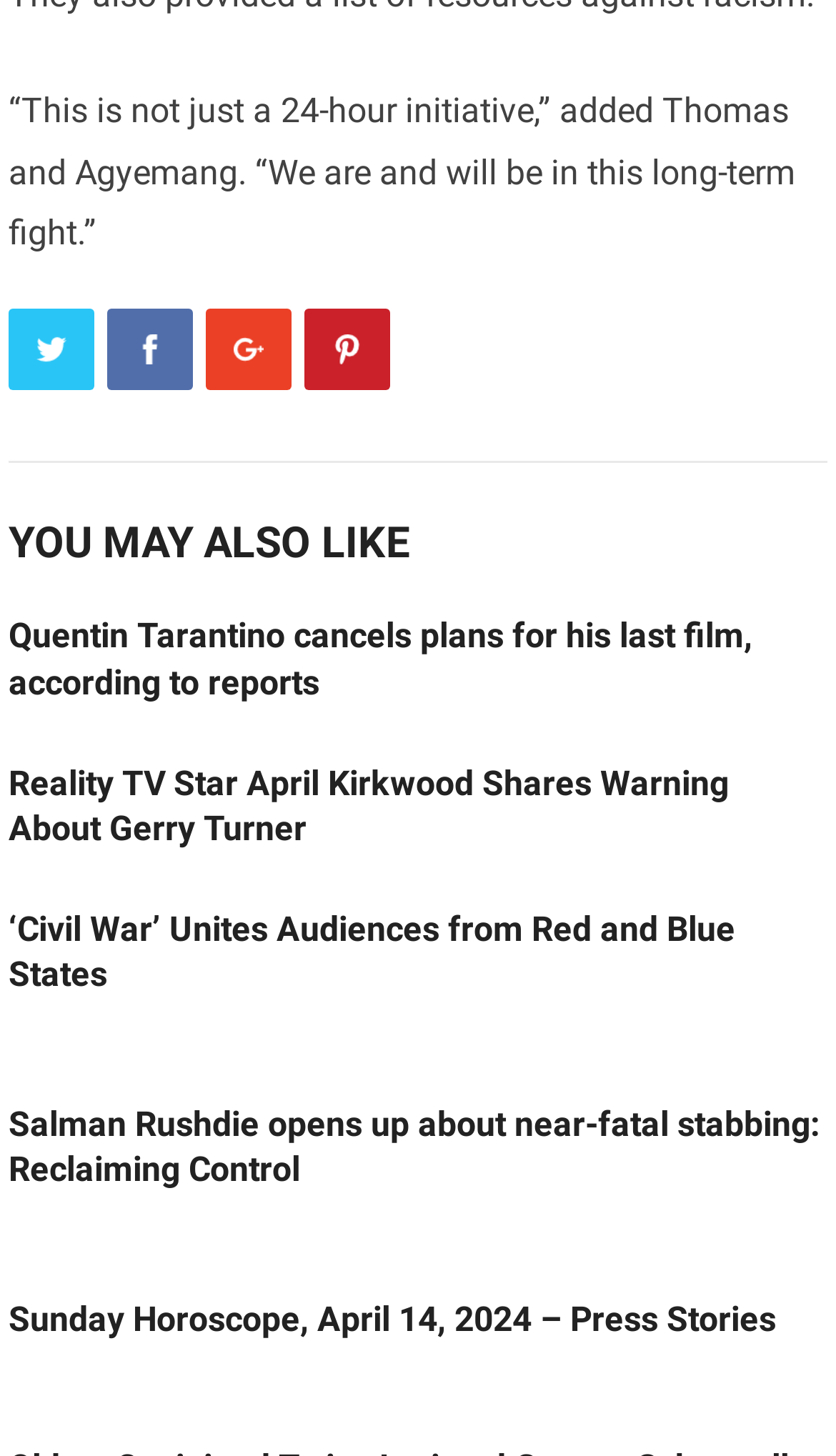Pinpoint the bounding box coordinates for the area that should be clicked to perform the following instruction: "View Sunday Horoscope".

[0.01, 0.892, 0.928, 0.92]